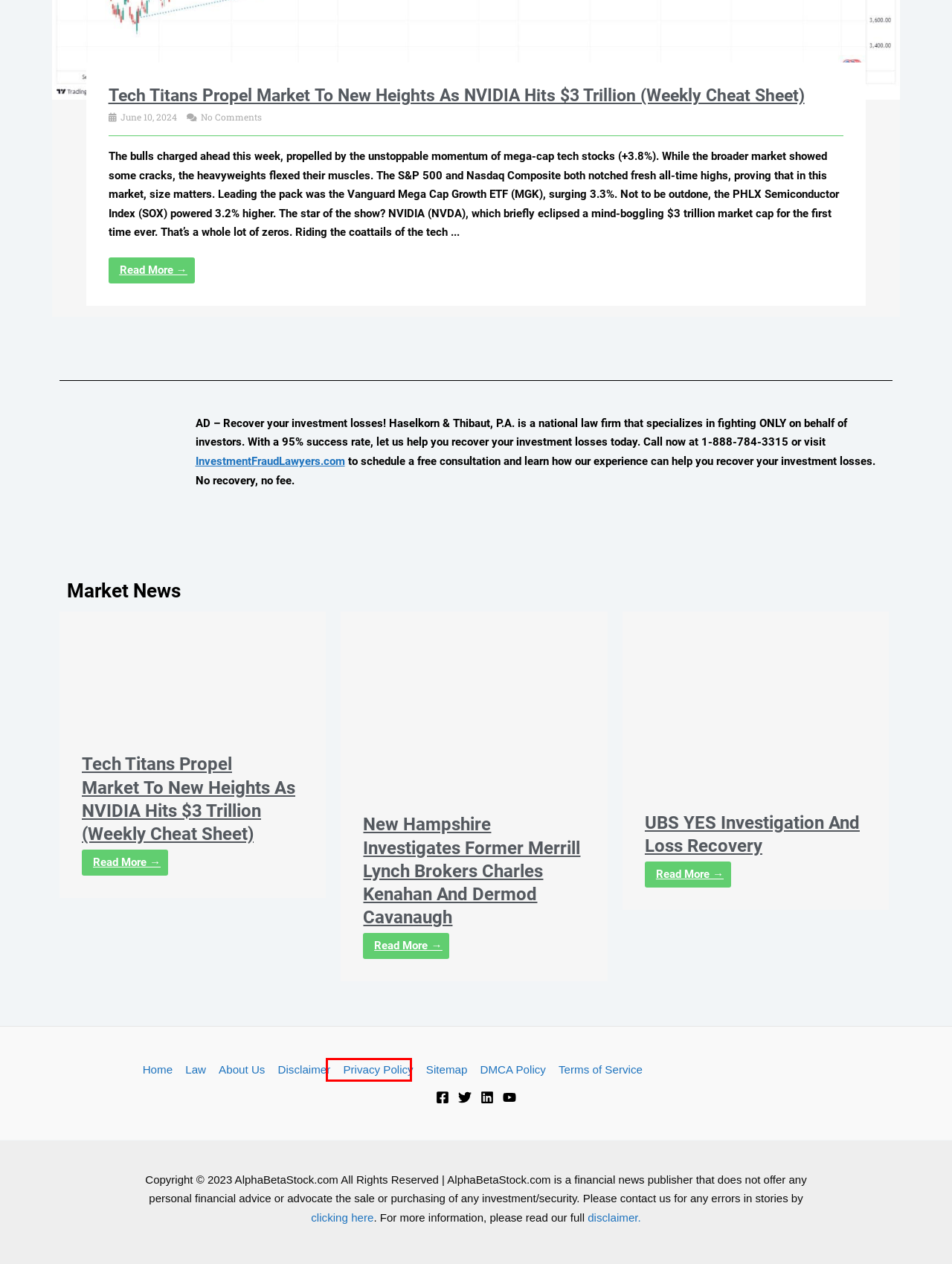Given a webpage screenshot with a red bounding box around a particular element, identify the best description of the new webpage that will appear after clicking on the element inside the red bounding box. Here are the candidates:
A. AlphaBetaStock.com DMCA Policy
B. Law - AlphaBetaStock.com
C. AlphaBetaStock.com Terms Of Service
D. Investment Fraud Lawyers | Haselkorn & Thibaut
E. Disclaimer
F. Privacy Policy
G. New Hampshire Investigates Former Merrill Lynch Brokers Charles Kenahan And Dermod Cavanaugh
H. UBS YES Investigation And Loss Recovery

F